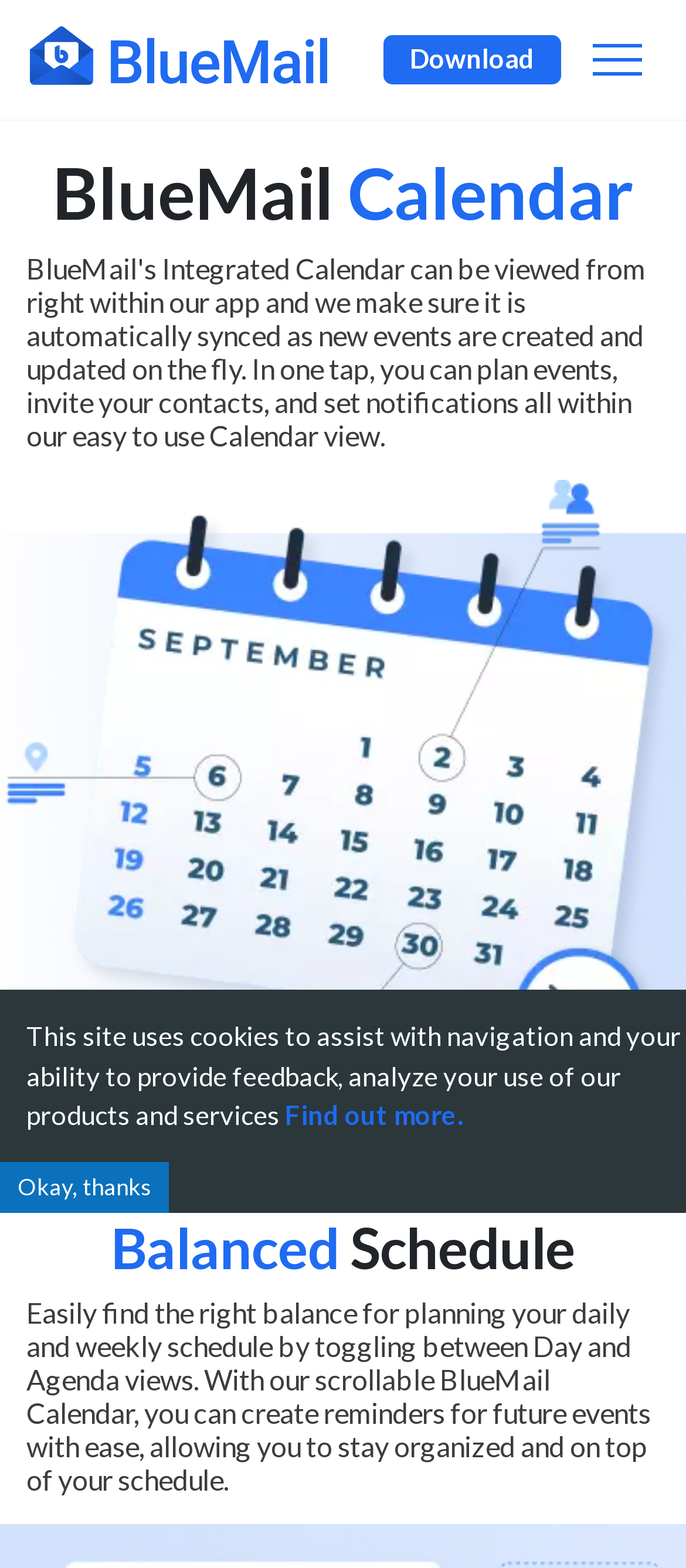Consider the image and give a detailed and elaborate answer to the question: 
What is the benefit of using the calendar?

The webpage implies that using the BlueMail Calendar helps users stay organized and on top of their schedule, which is a key benefit of using the calendar.